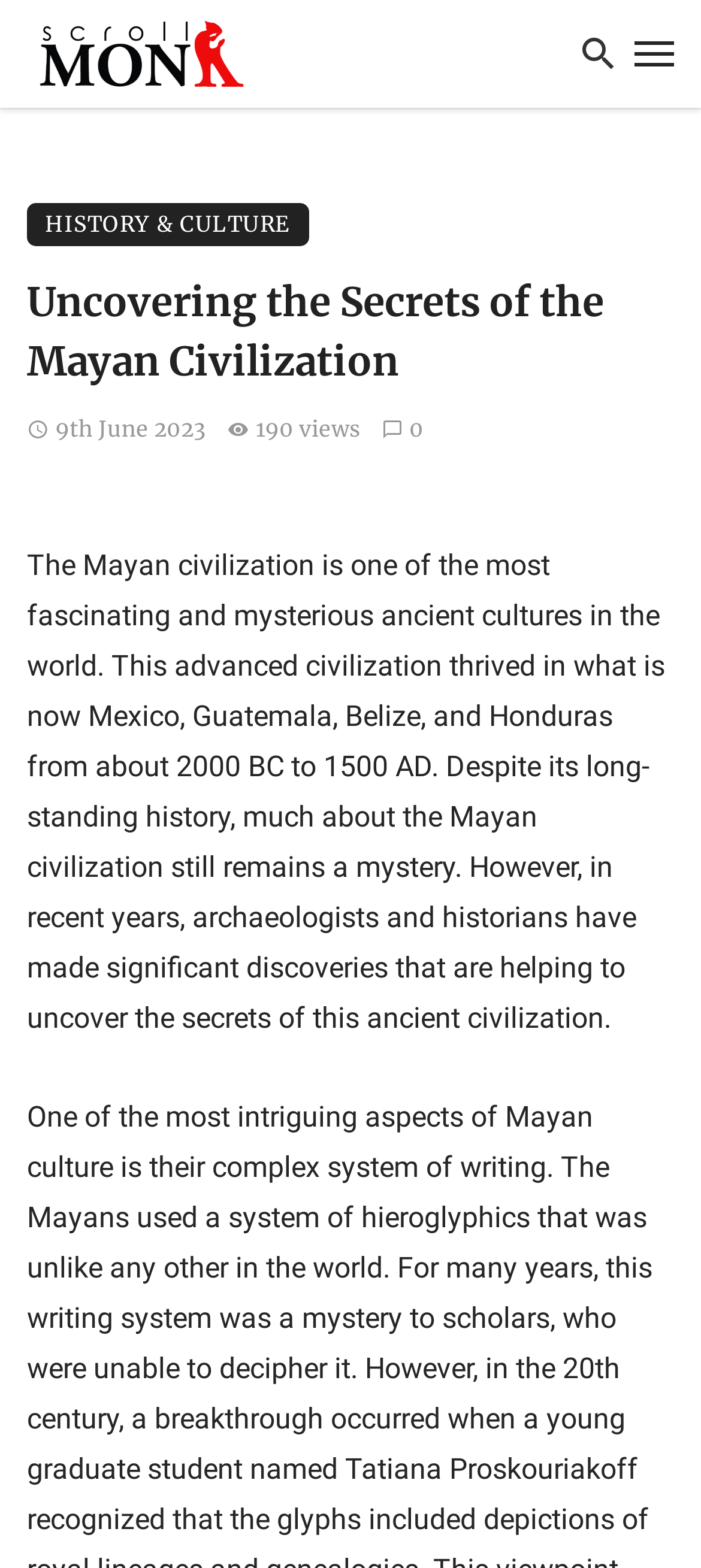Provide a brief response to the question below using a single word or phrase: 
What is the tone of the article?

Informative